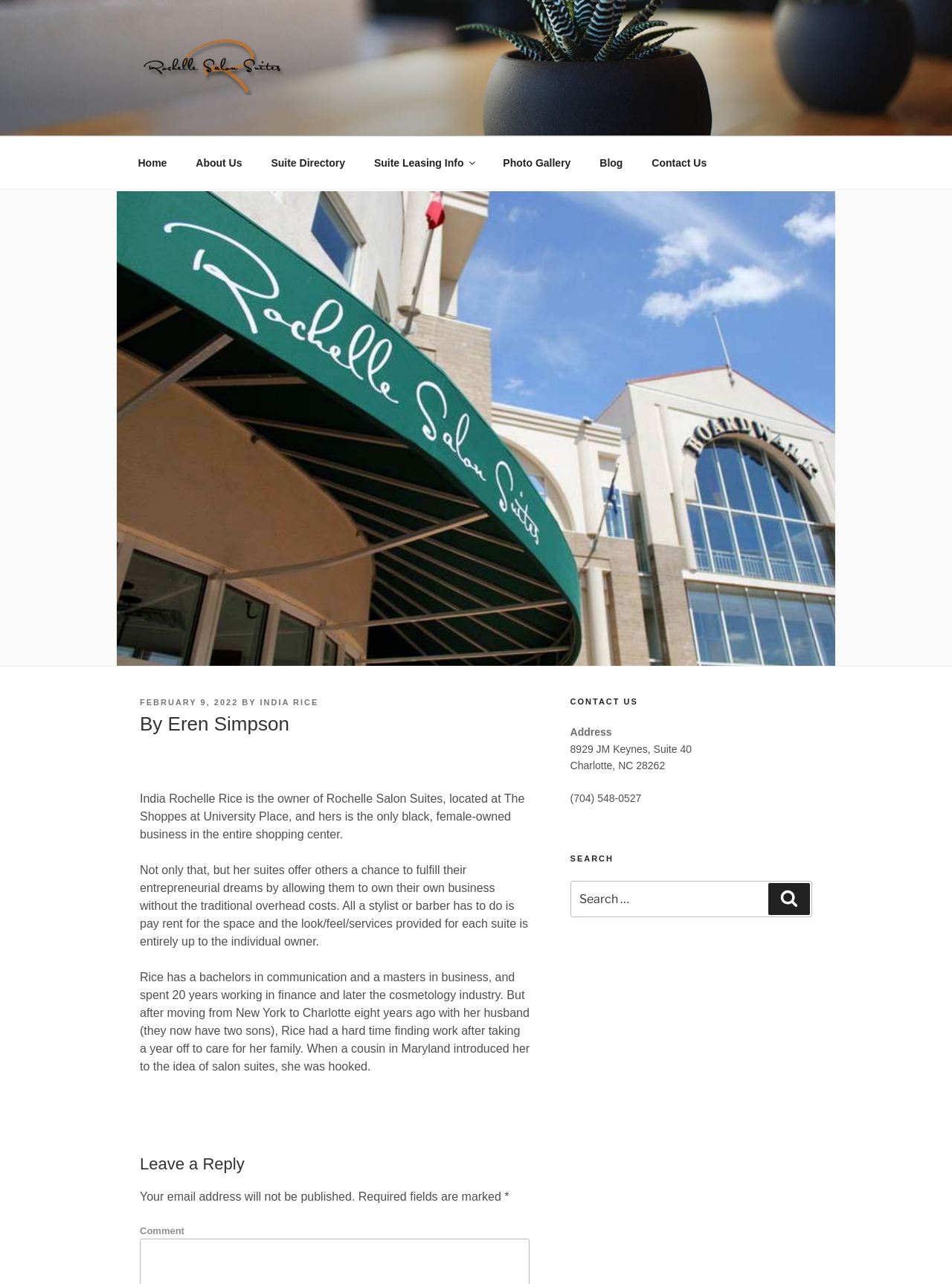Can you give a detailed response to the following question using the information from the image? What is the author of the article?

The article is attributed to 'By Eren Simpson' at the top of the page, indicating that Eren Simpson is the author.